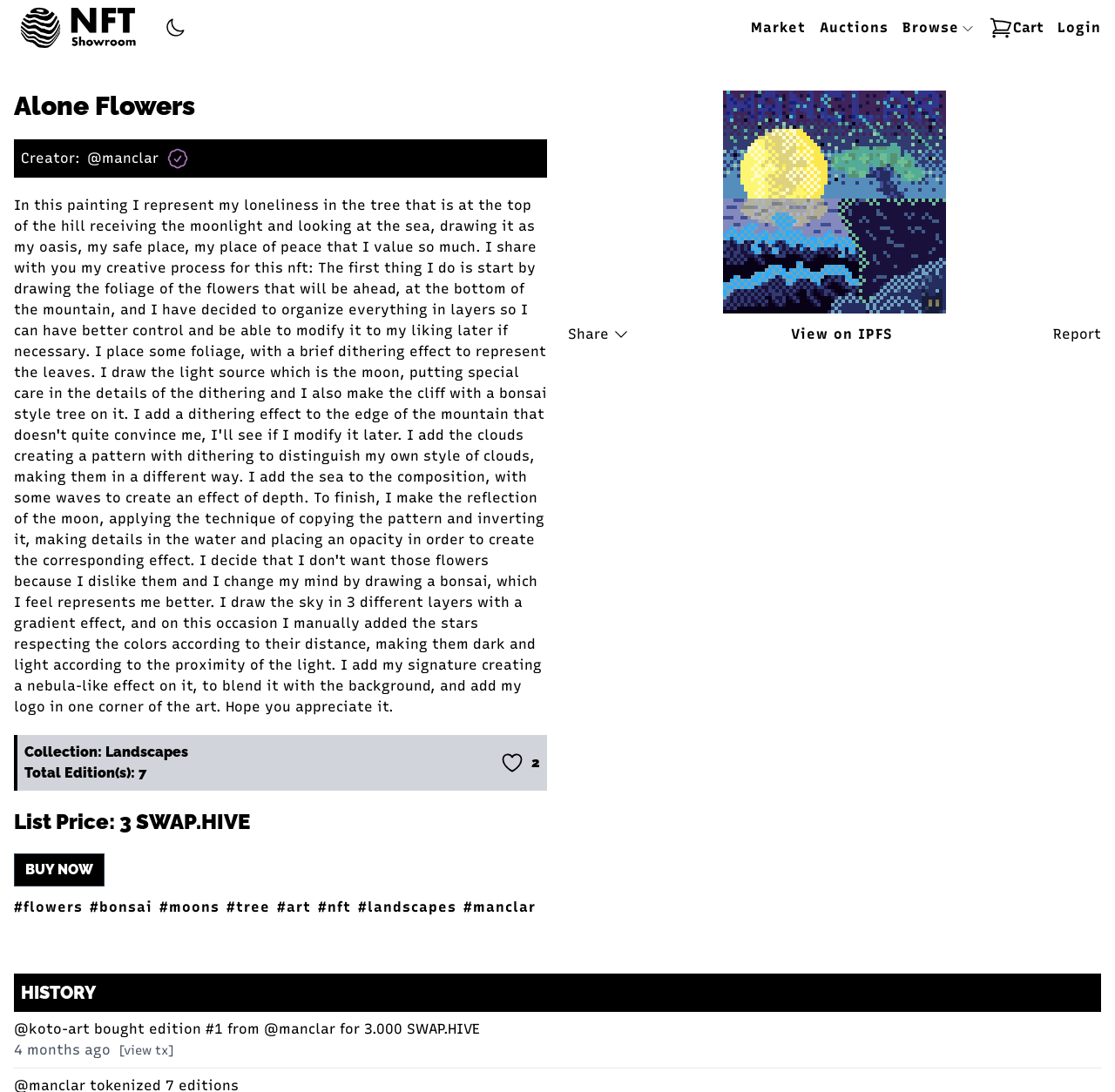Find the bounding box coordinates of the clickable region needed to perform the following instruction: "Click the NFTSR Logo". The coordinates should be provided as four float numbers between 0 and 1, i.e., [left, top, right, bottom].

[0.012, 0.0, 0.129, 0.051]